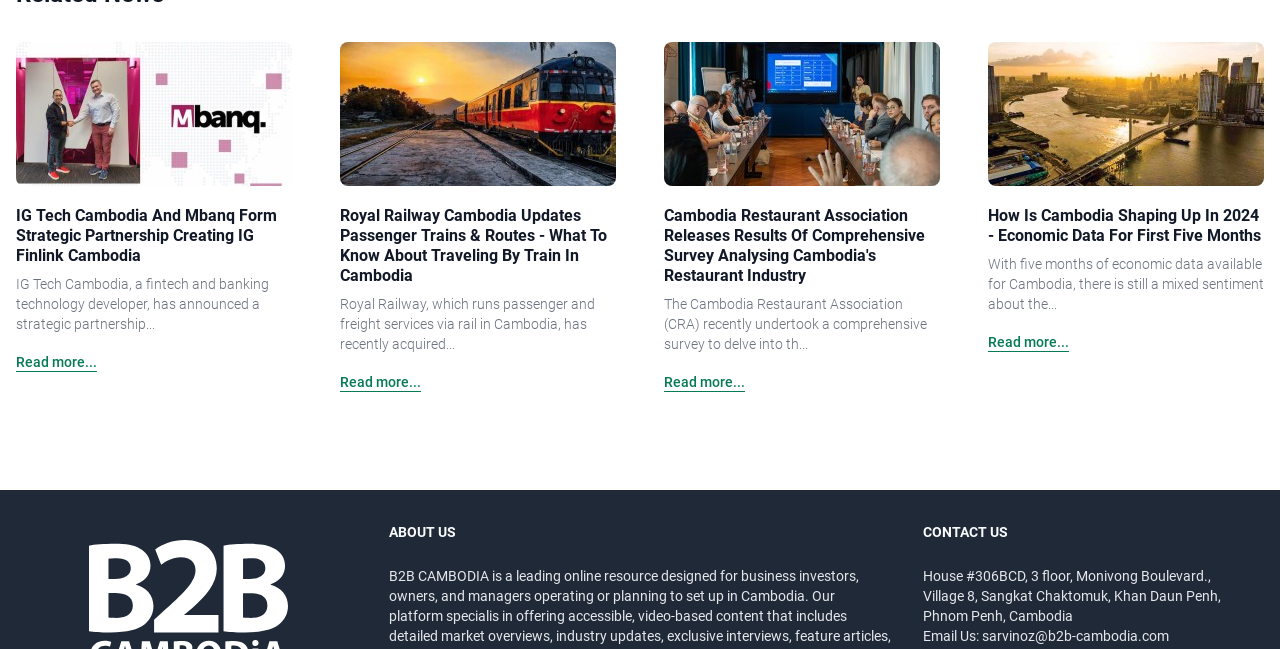Find the bounding box coordinates of the area that needs to be clicked in order to achieve the following instruction: "Check economic data for Cambodia's first five months of 2024". The coordinates should be specified as four float numbers between 0 and 1, i.e., [left, top, right, bottom].

[0.772, 0.512, 0.835, 0.543]